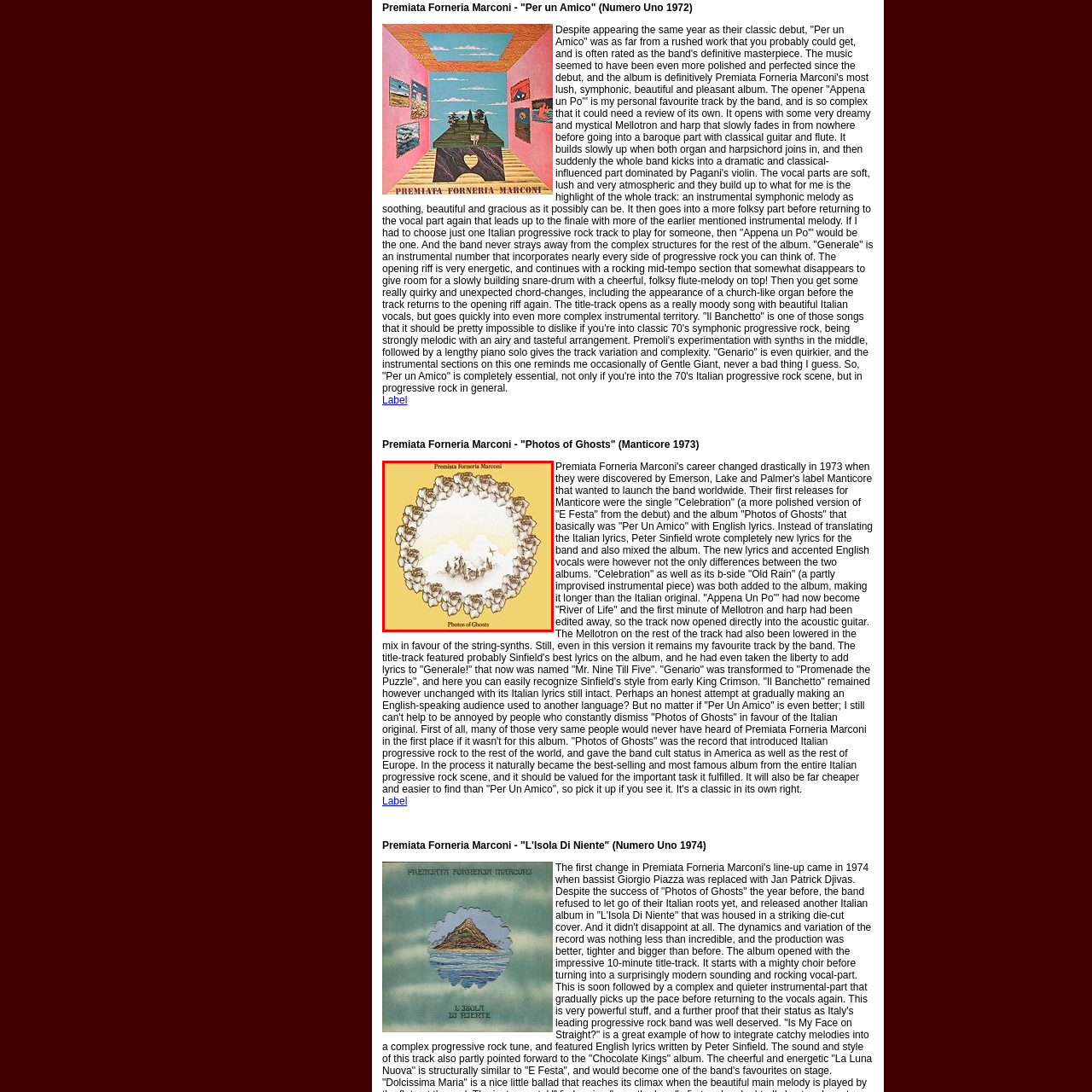What is the color of the background?  
Pay attention to the image within the red frame and give a detailed answer based on your observations from the image.

The caption describes the background of the album cover as having a 'warm yellow' color, which suggests a bright and inviting tone.